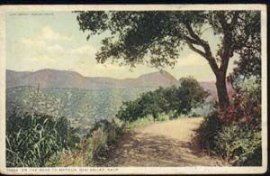Please analyze the image and provide a thorough answer to the question:
What is reflected in the body of water?

According to the caption, the peaceful body of water in the background is reflective of the natural beauty that attracted tourists in the late 19th century. This implies that the natural beauty of the surroundings is reflected in the body of water.